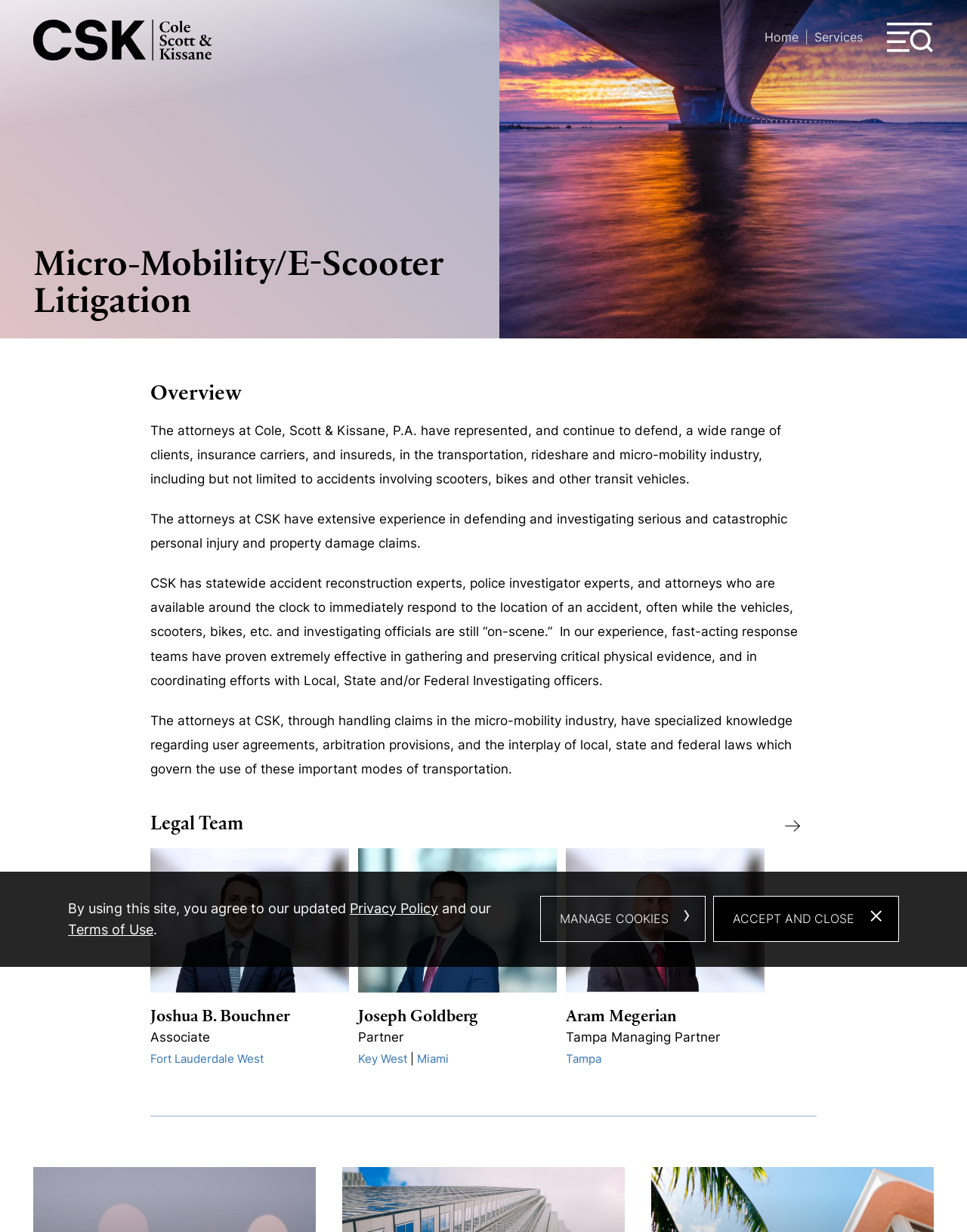What type of litigation does Cole, Scott & Kissane, P.A. handle?
Please answer the question with a single word or phrase, referencing the image.

Micro-Mobility/E-Scooter Litigation